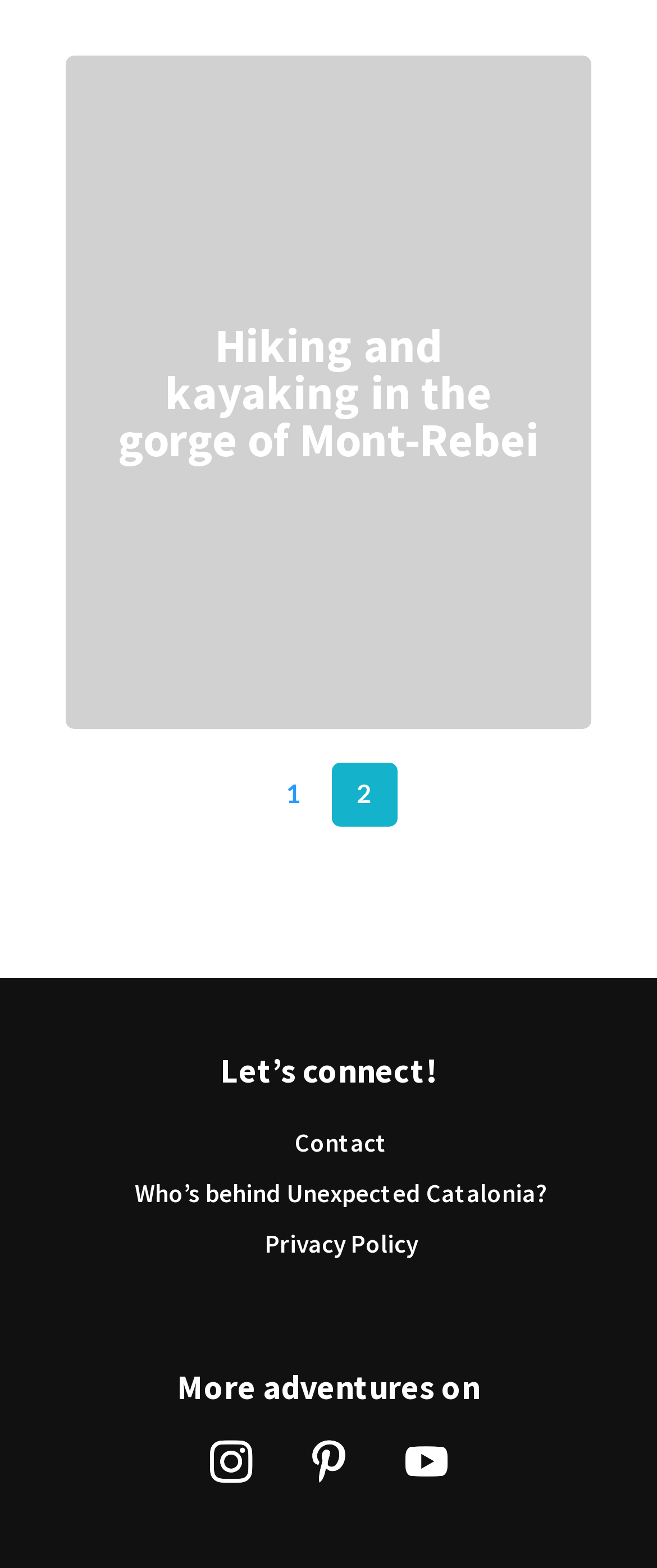Please specify the bounding box coordinates of the element that should be clicked to execute the given instruction: 'Go to page 1'. Ensure the coordinates are four float numbers between 0 and 1, expressed as [left, top, right, bottom].

[0.396, 0.487, 0.496, 0.527]